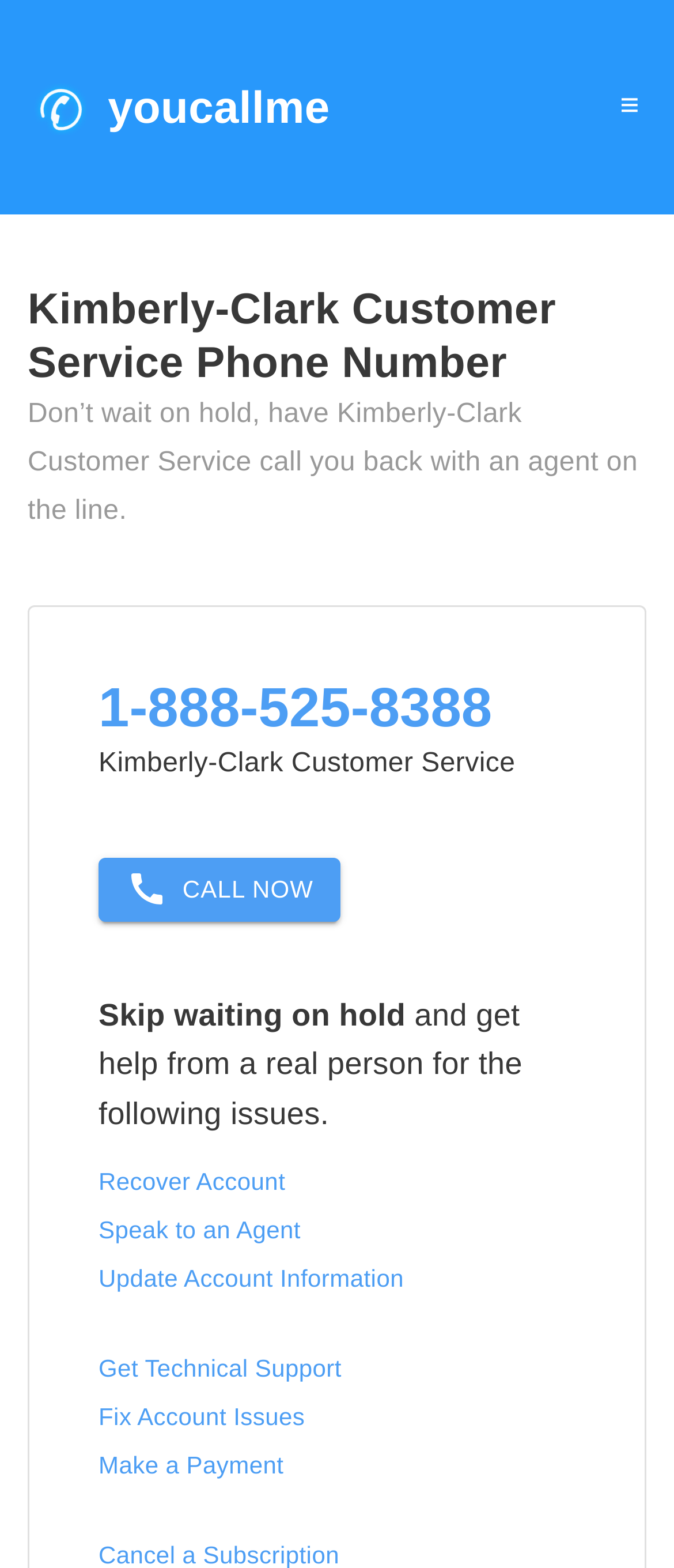Identify the bounding box coordinates of the region that needs to be clicked to carry out this instruction: "Get help with recovering your account". Provide these coordinates as four float numbers ranging from 0 to 1, i.e., [left, top, right, bottom].

[0.146, 0.744, 0.423, 0.762]